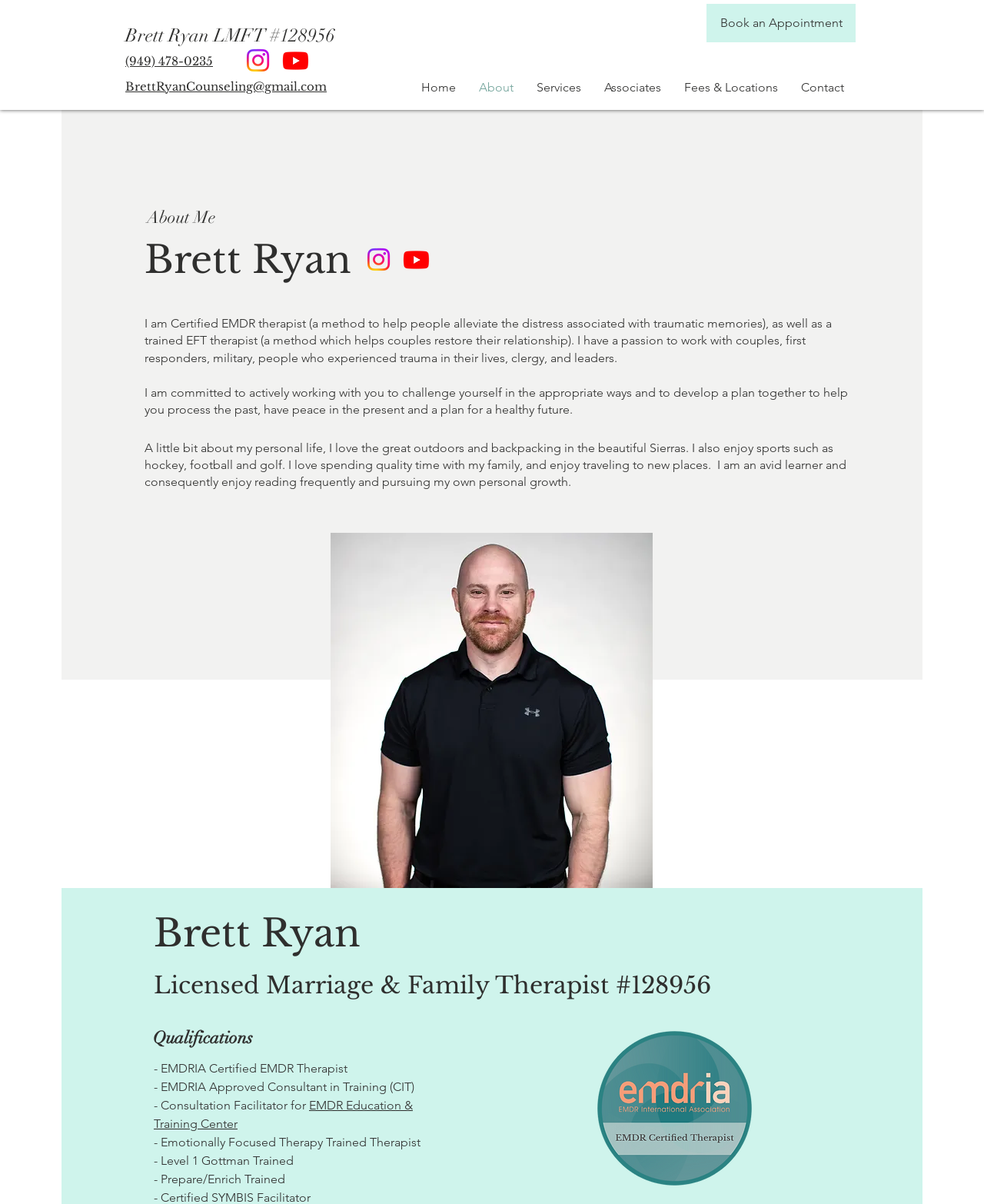Identify the bounding box of the HTML element described here: "(949) 478-0235". Provide the coordinates as four float numbers between 0 and 1: [left, top, right, bottom].

[0.127, 0.045, 0.216, 0.057]